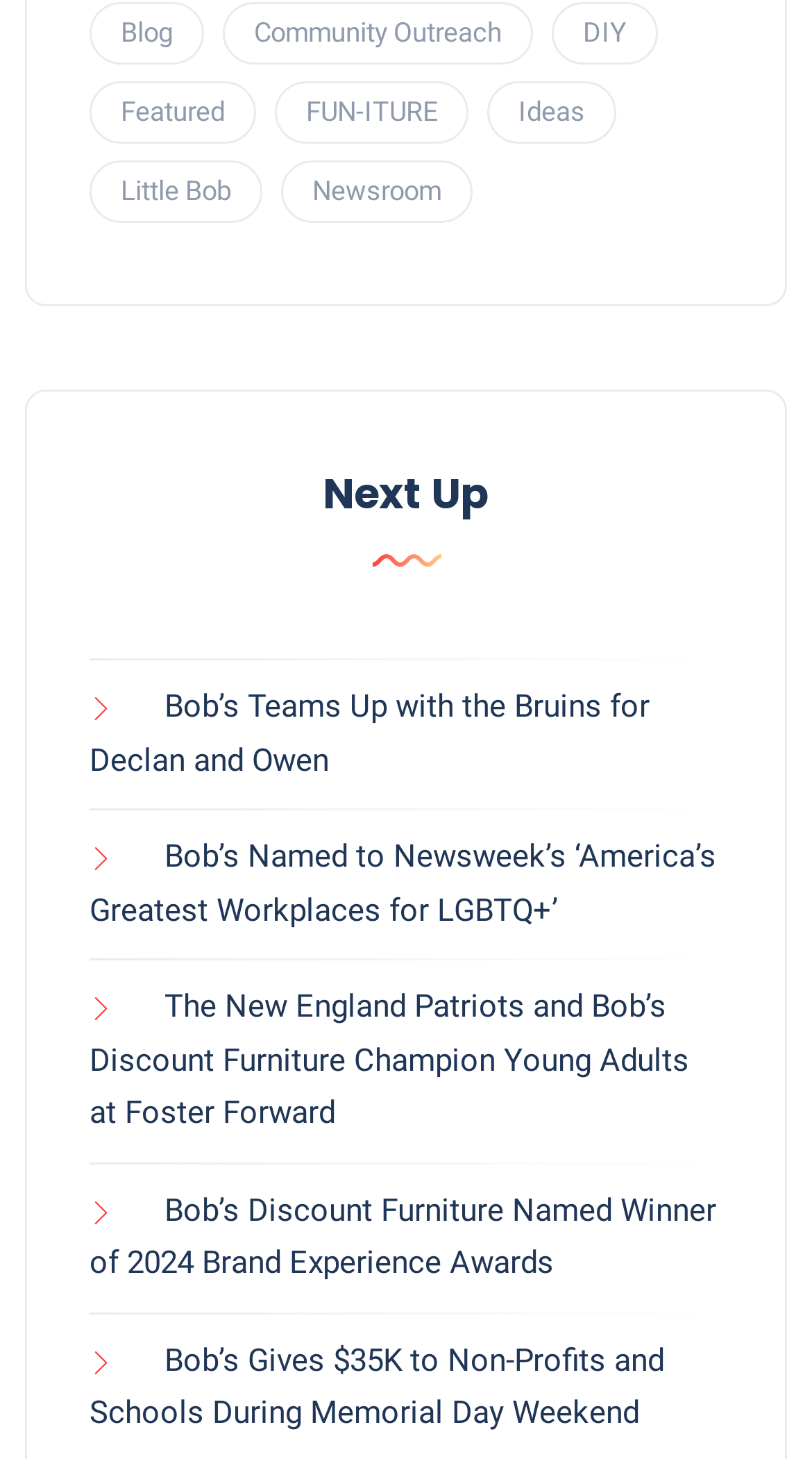Answer this question in one word or a short phrase: What type of content is categorized under 'FUN-ITURE'?

Furniture